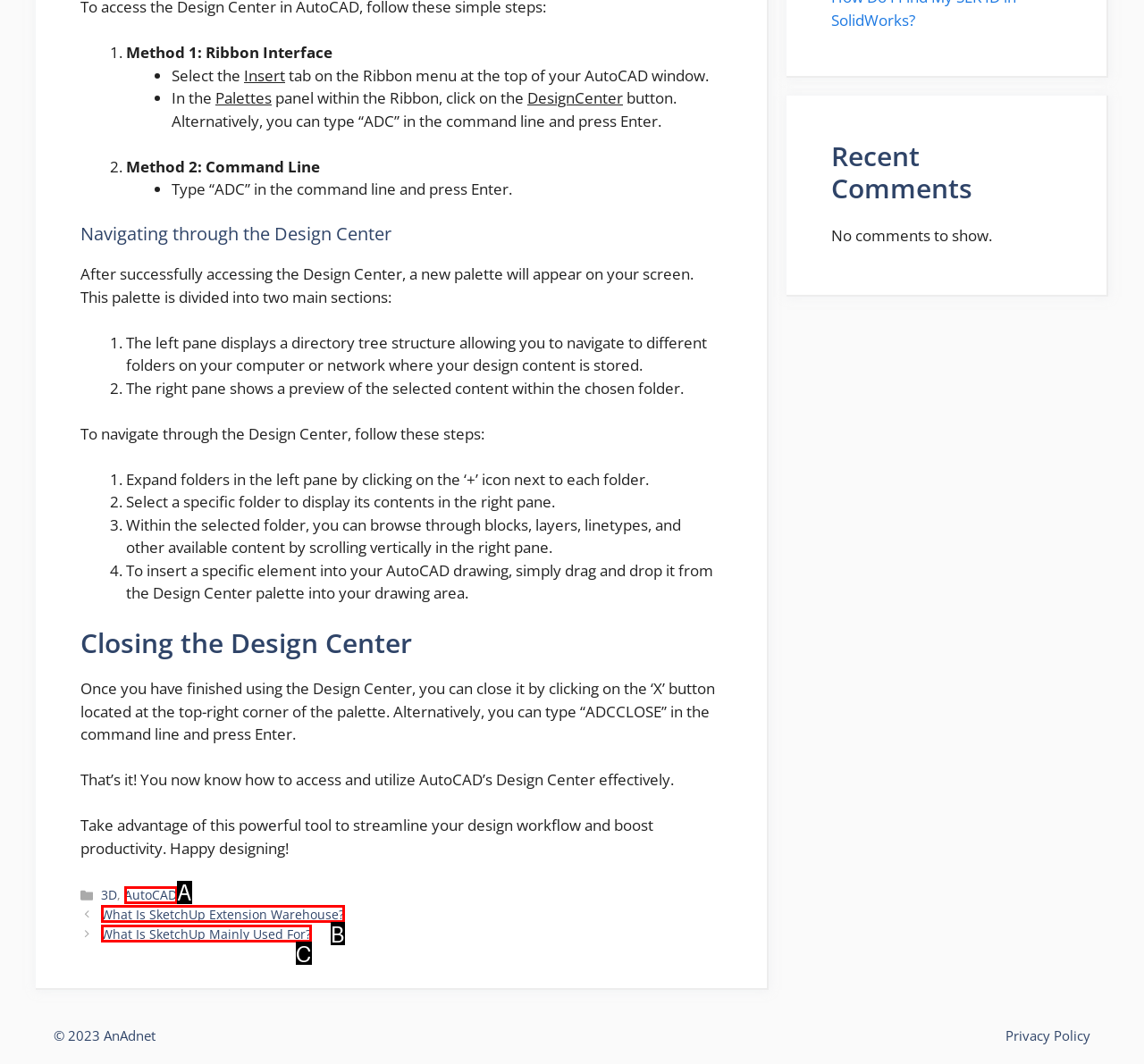Select the HTML element that corresponds to the description: AutoCAD
Reply with the letter of the correct option from the given choices.

A